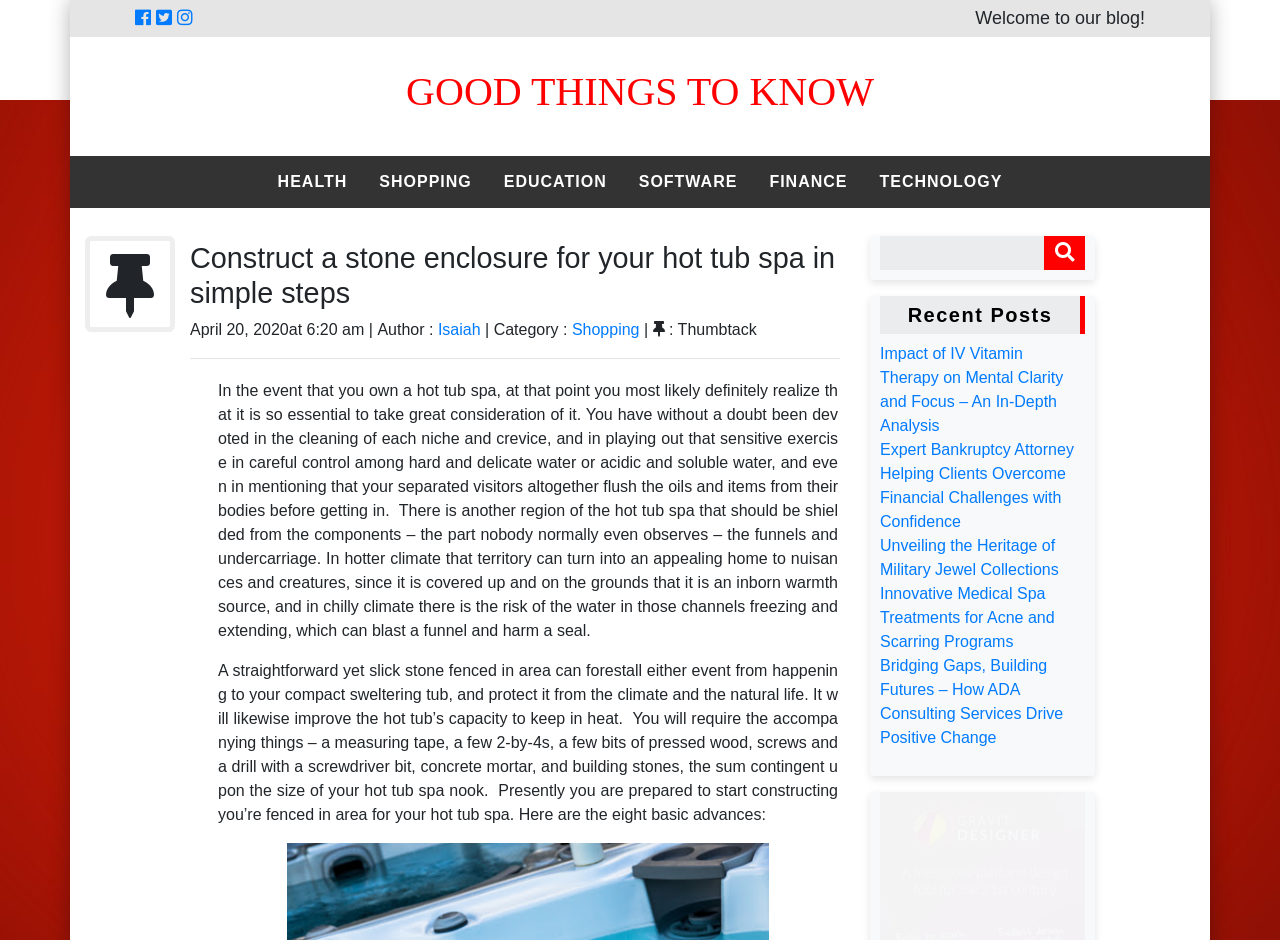Locate the bounding box coordinates of the element you need to click to accomplish the task described by this instruction: "Click the 'SHOPPING' link".

[0.284, 0.166, 0.381, 0.221]